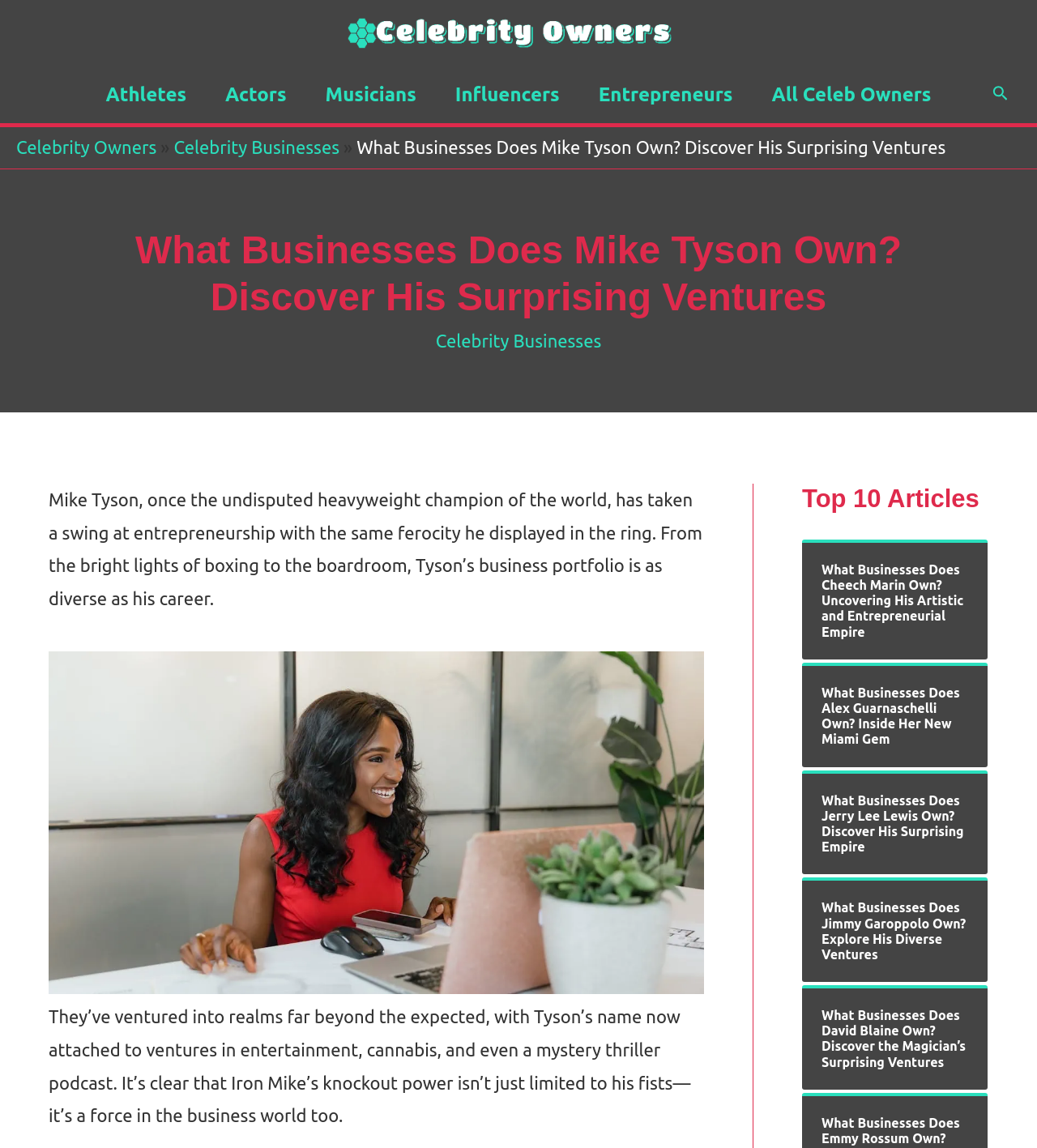What is the purpose of the 'Search icon link'?
Please give a well-detailed answer to the question.

The 'Search icon link' is likely used to search for specific content on the webpage, allowing users to find relevant information quickly and easily.